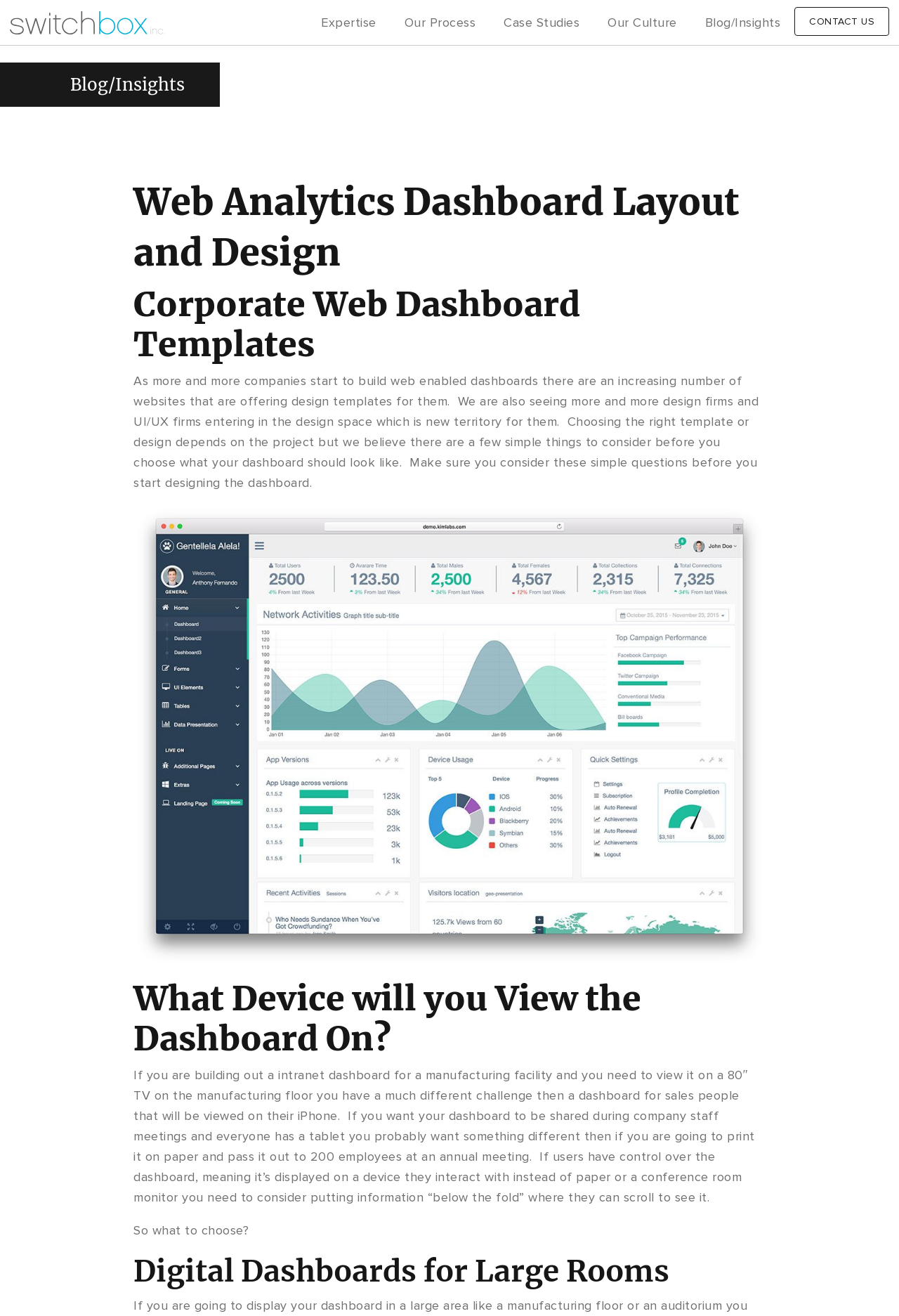Locate the UI element described by Case Studies and provide its bounding box coordinates. Use the format (top-left x, top-left y, bottom-right x, bottom-right y) with all values as floating point numbers between 0 and 1.

[0.545, 0.005, 0.66, 0.029]